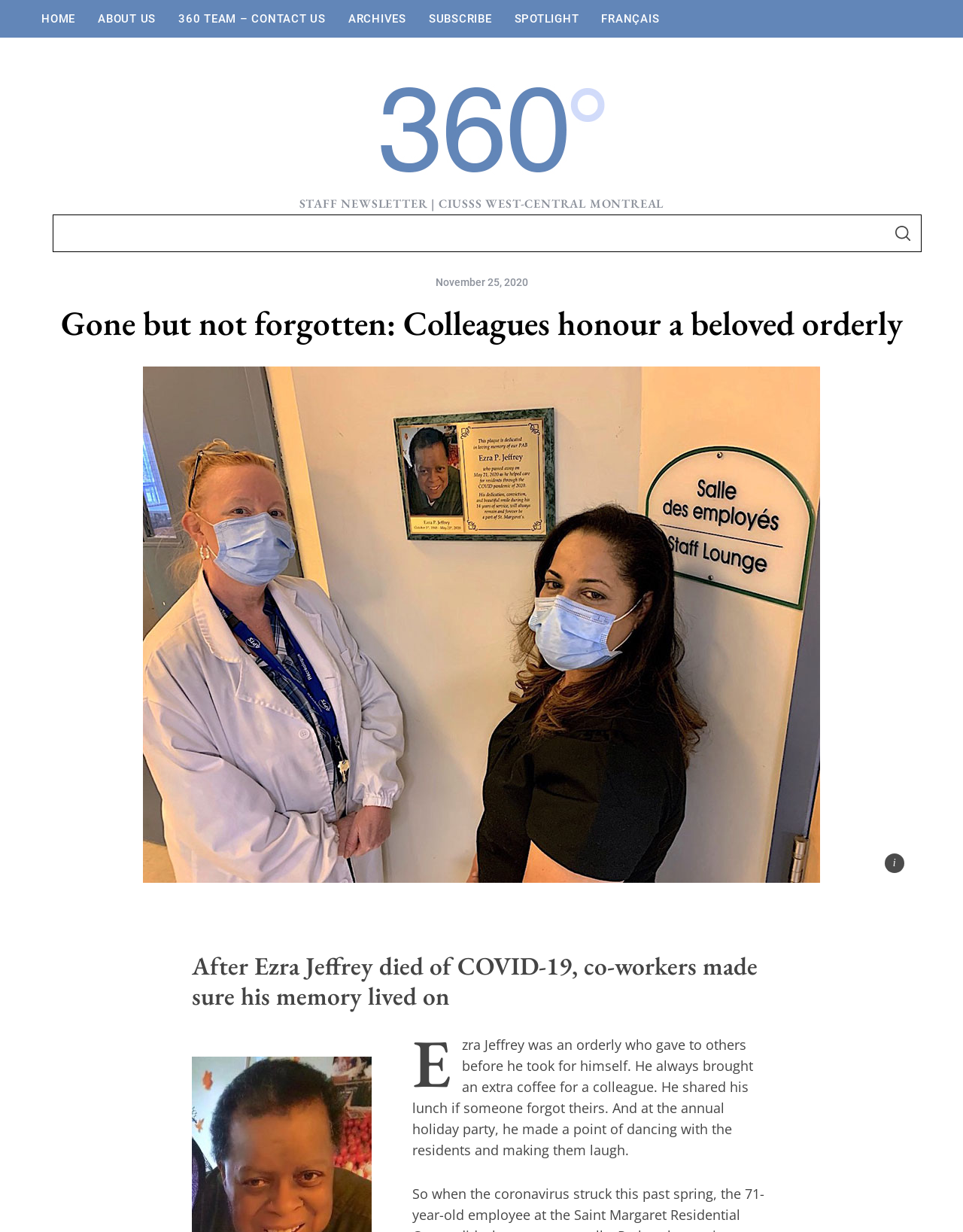Can you find the bounding box coordinates for the element that needs to be clicked to execute this instruction: "Click the HOME link"? The coordinates should be given as four float numbers between 0 and 1, i.e., [left, top, right, bottom].

[0.031, 0.007, 0.09, 0.024]